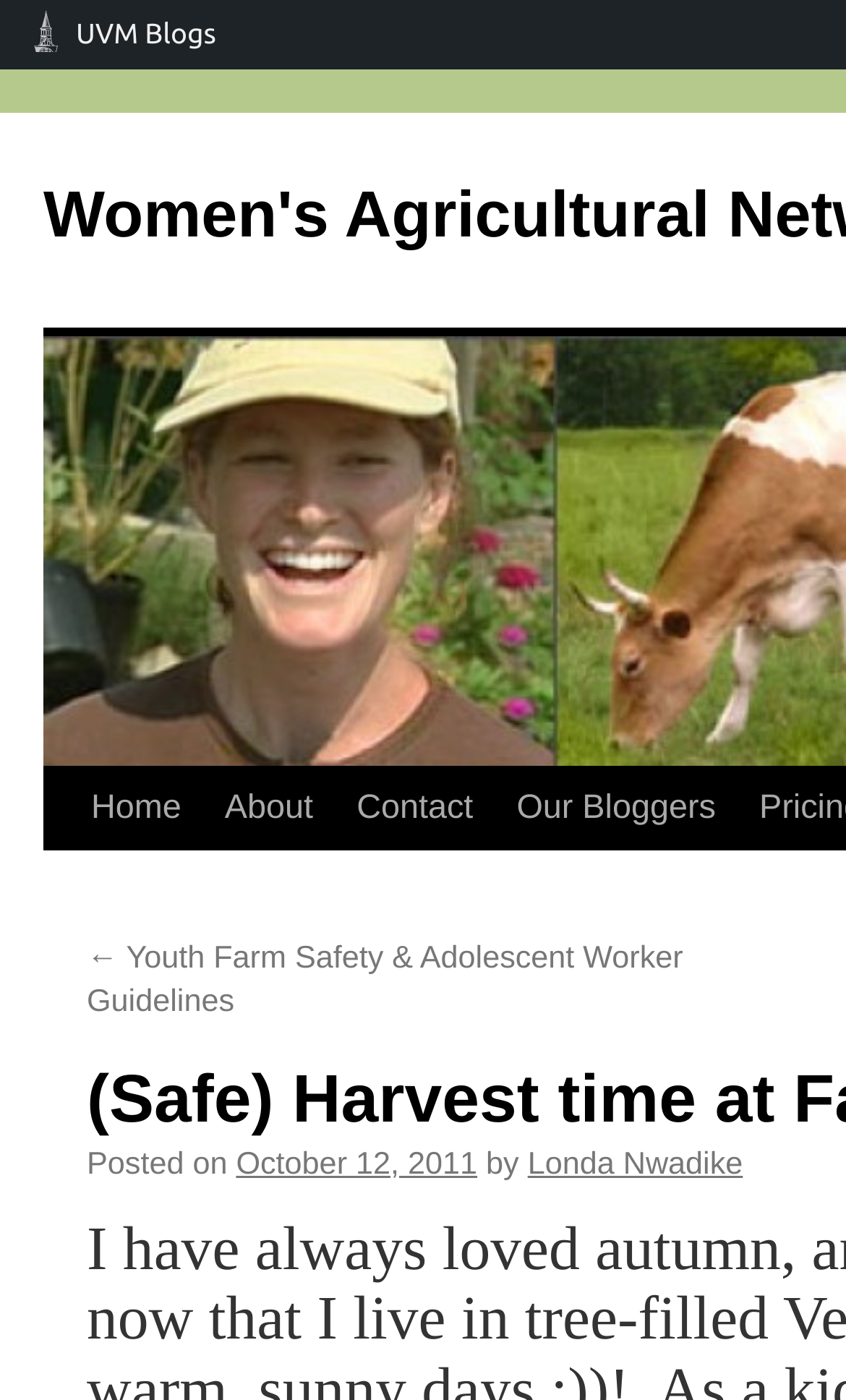Select the bounding box coordinates of the element I need to click to carry out the following instruction: "visit home page".

[0.082, 0.549, 0.24, 0.607]